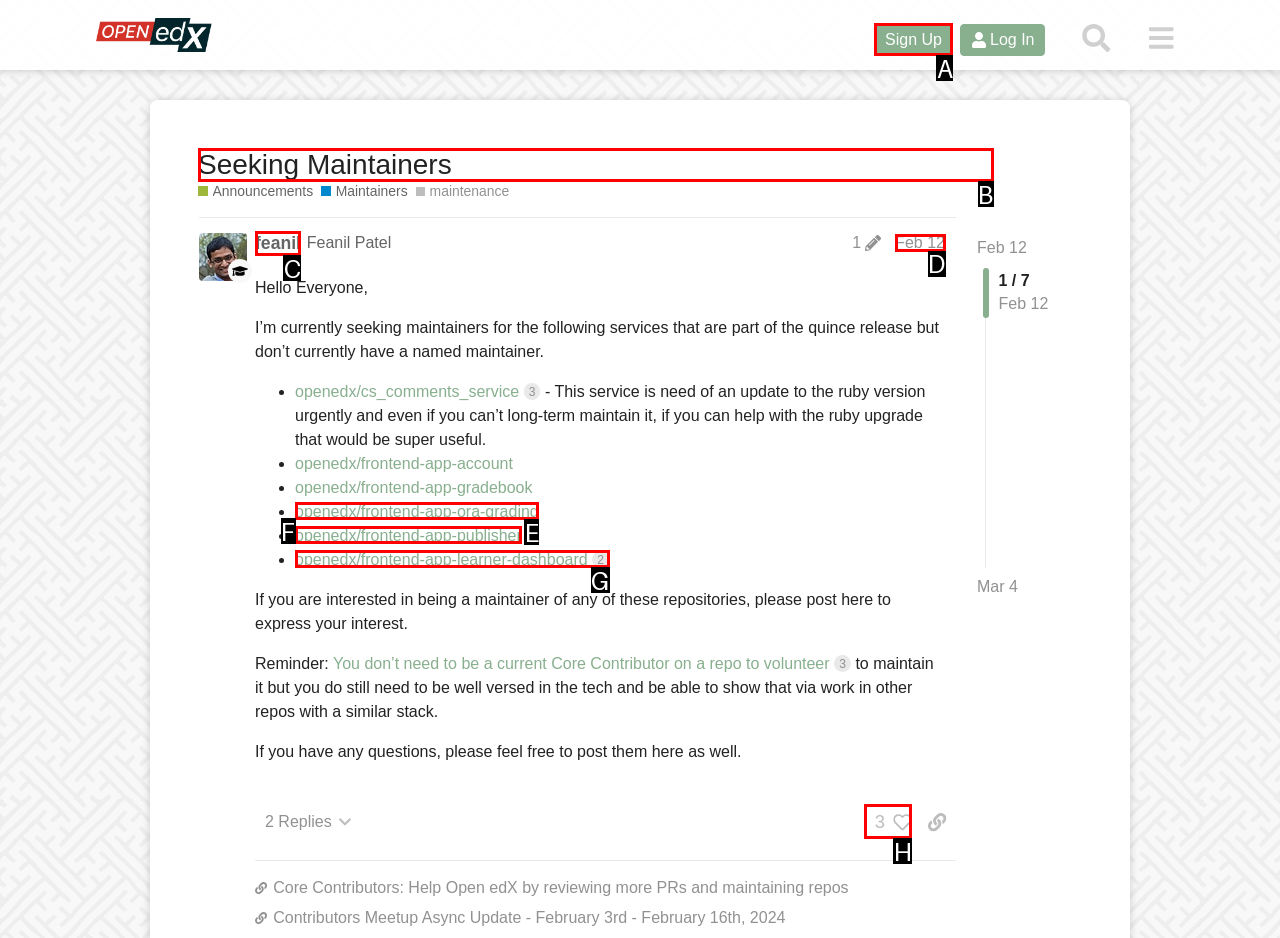Select the letter of the option that should be clicked to achieve the specified task: View the 'Seeking Maintainers' post. Respond with just the letter.

B